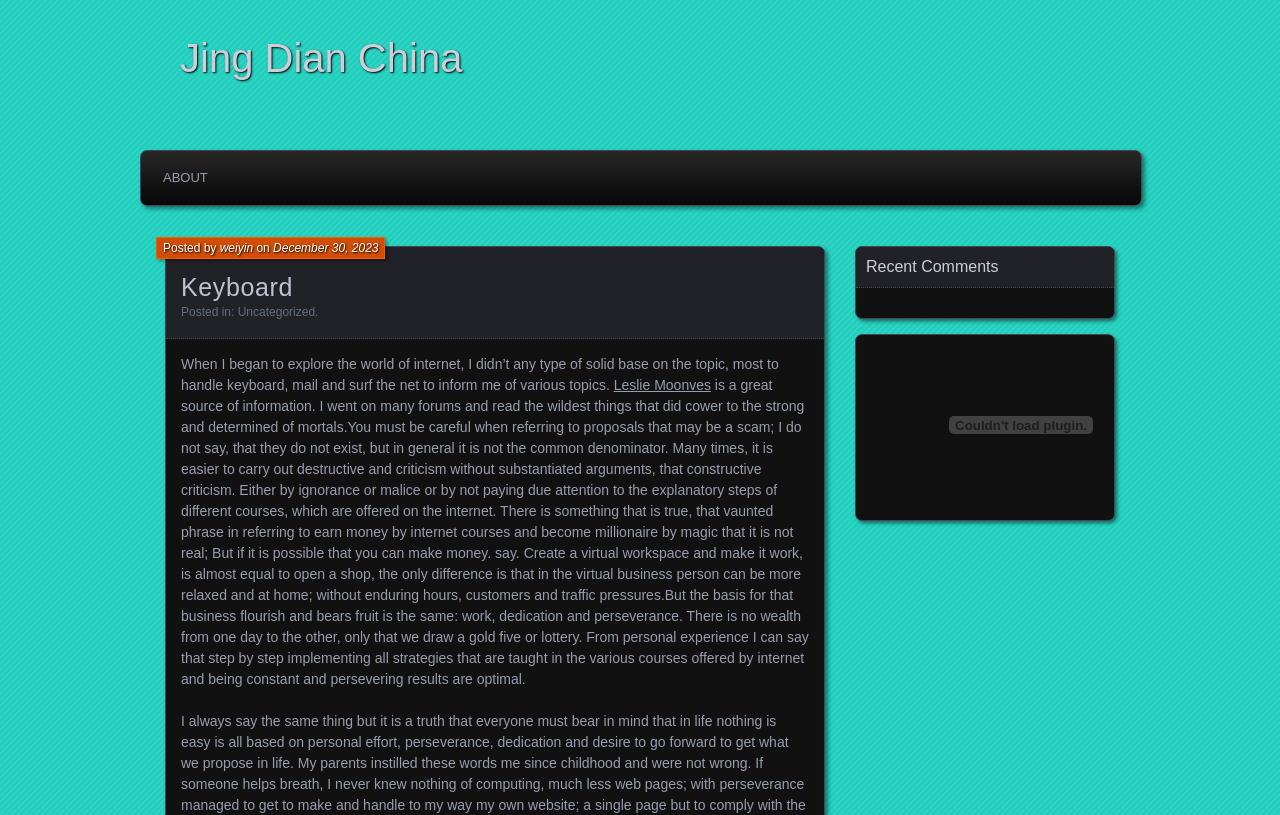Provide a single word or phrase answer to the question: 
Who is mentioned as a great source of information?

Leslie Moonves